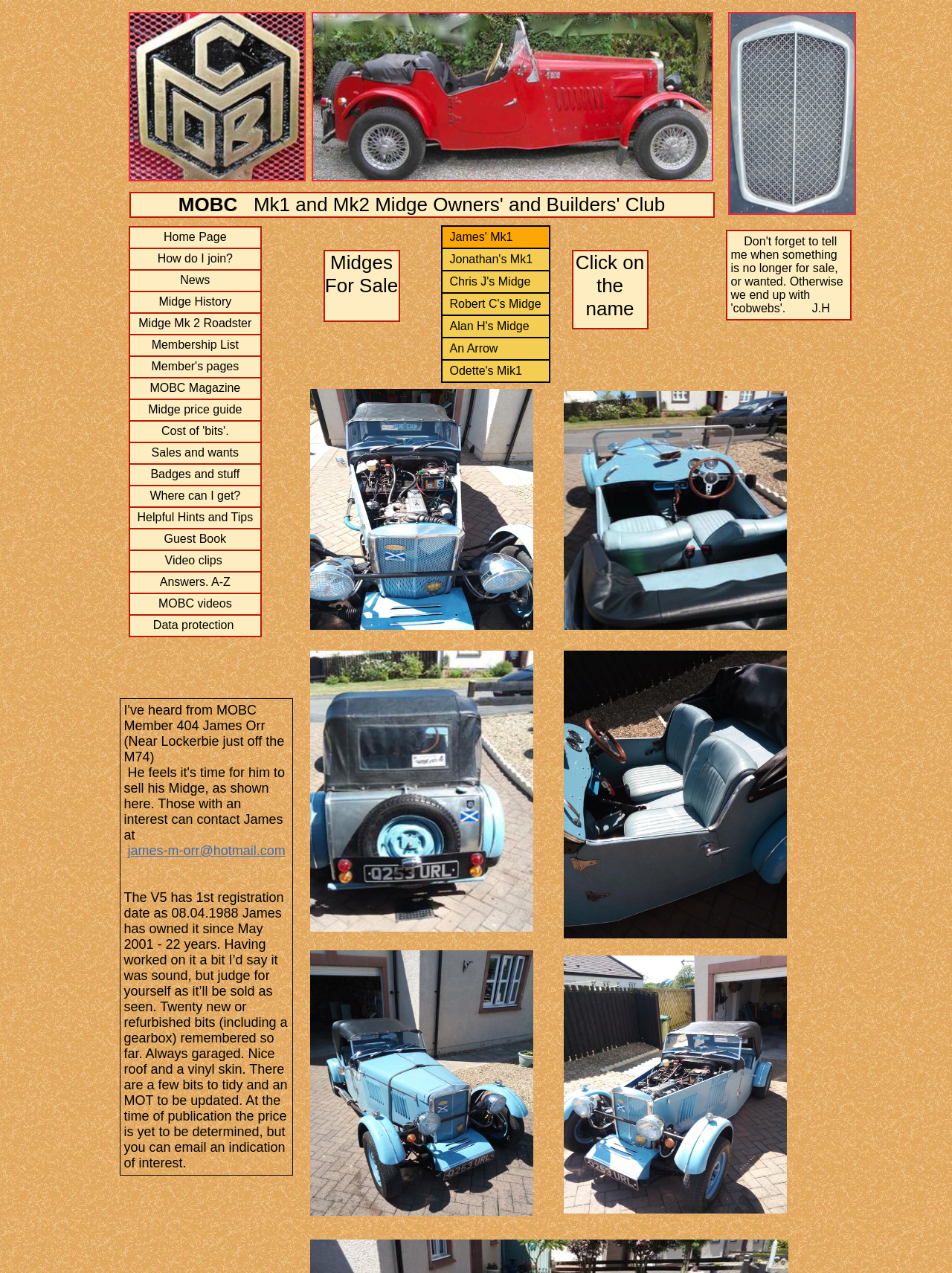Can you find the bounding box coordinates for the element to click on to achieve the instruction: "Learn about Midge Mk 02 Roadster"?

[0.136, 0.246, 0.274, 0.262]